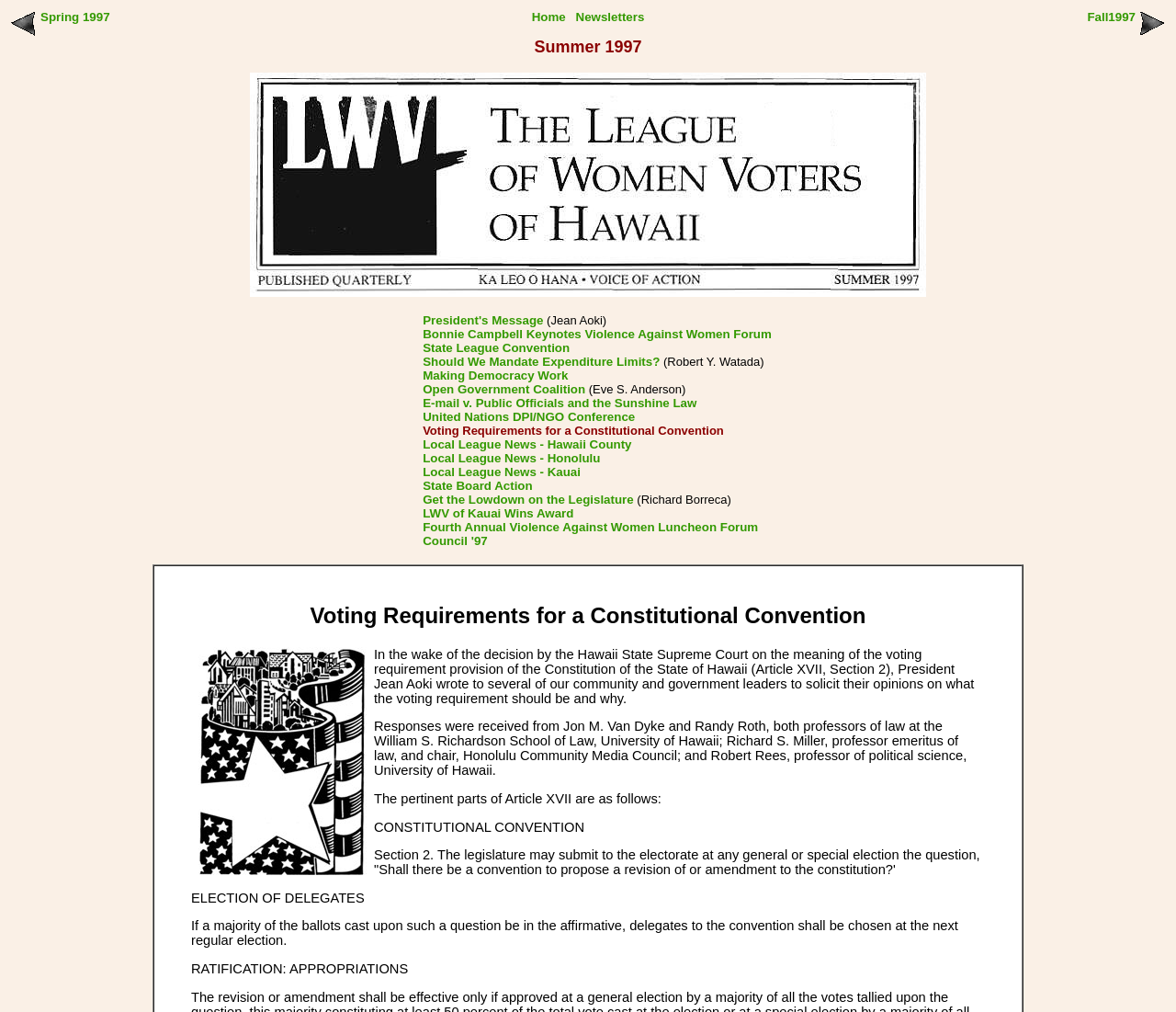Determine the bounding box coordinates for the area you should click to complete the following instruction: "Check out Council '97".

[0.359, 0.528, 0.415, 0.541]